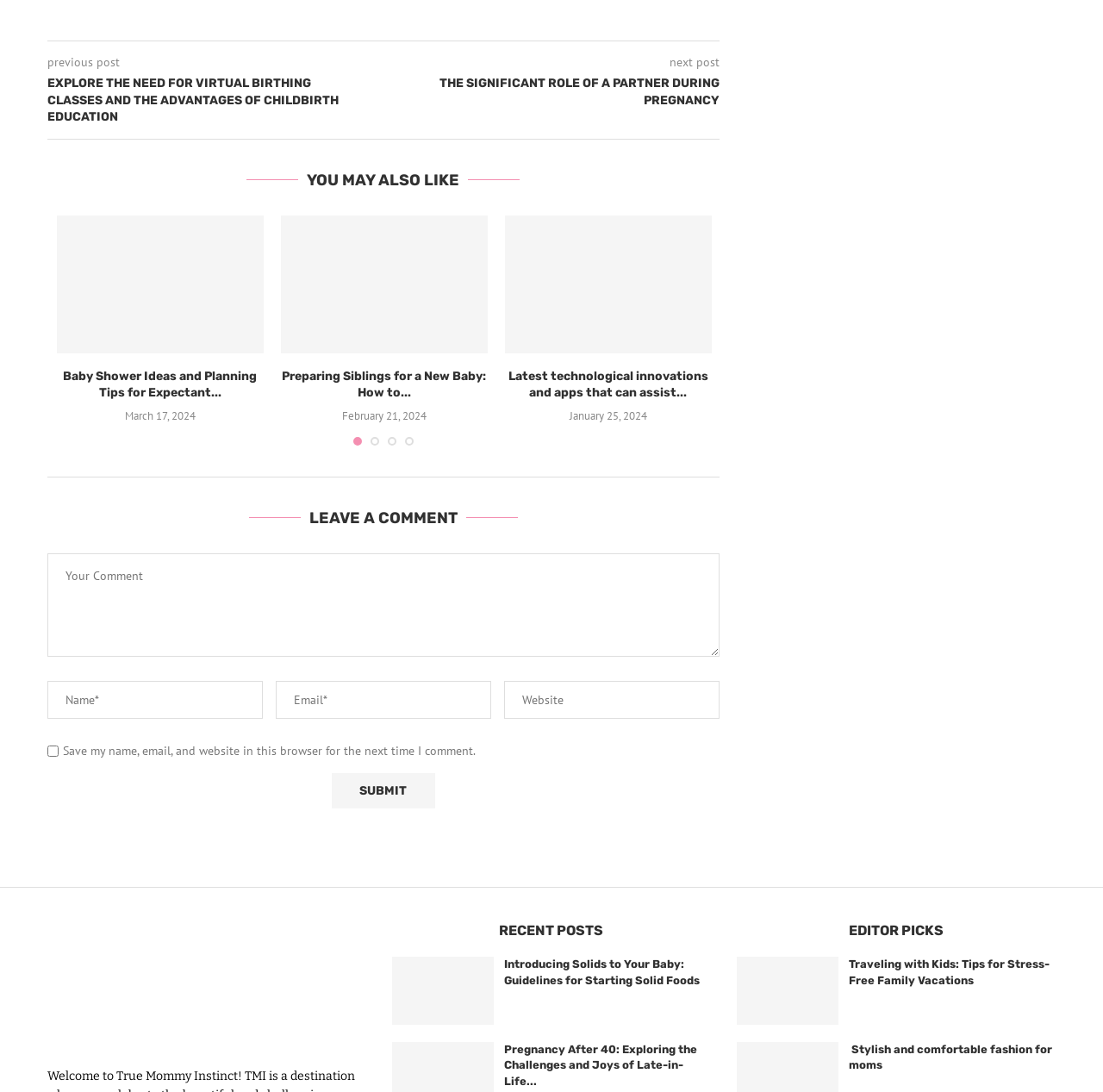Locate the bounding box of the UI element described in the following text: "name="comment" placeholder="Your Comment"".

[0.043, 0.507, 0.652, 0.601]